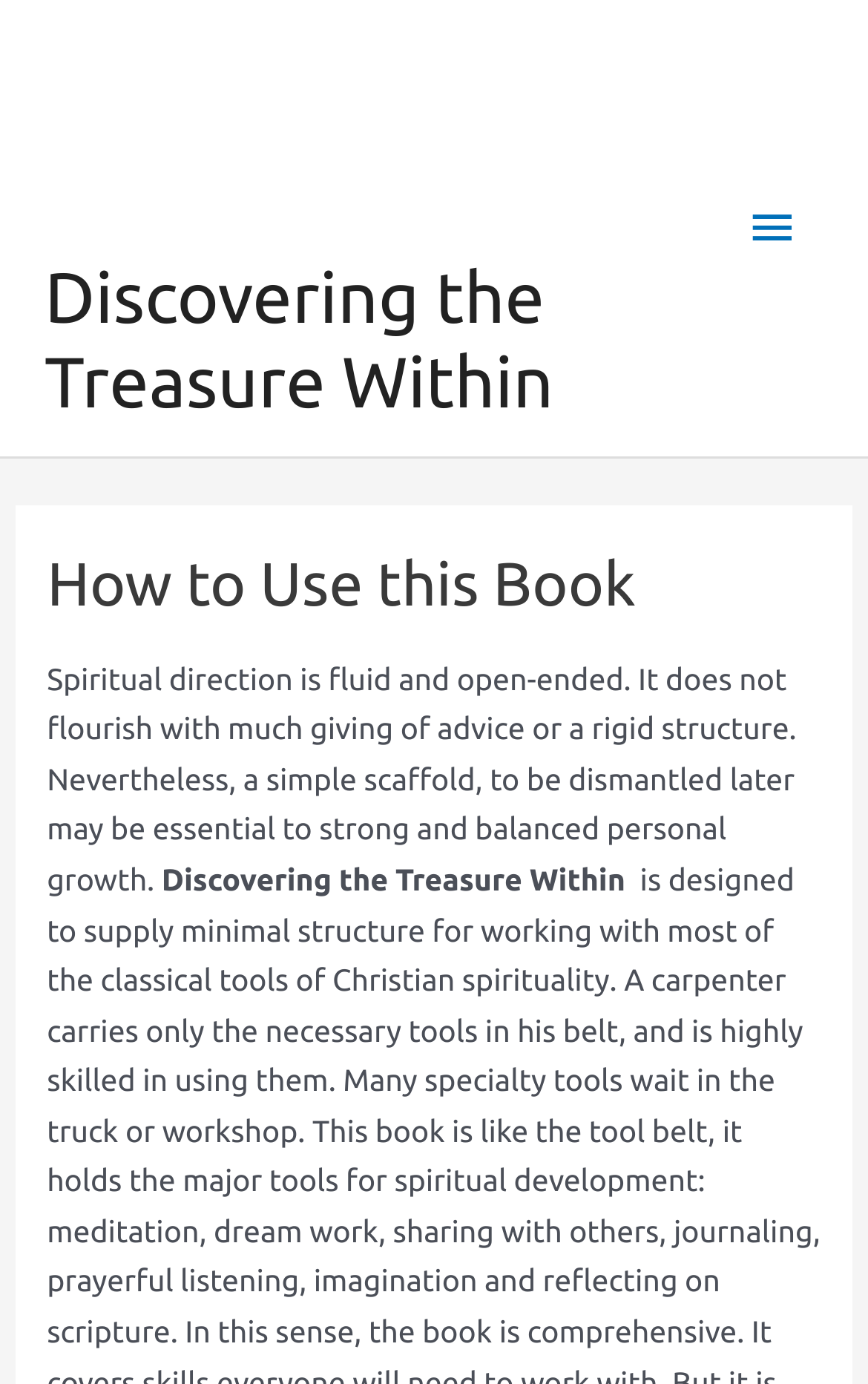Provide the bounding box coordinates of the HTML element this sentence describes: "alt="Discovering the Treasure Within"".

[0.051, 0.088, 0.83, 0.114]